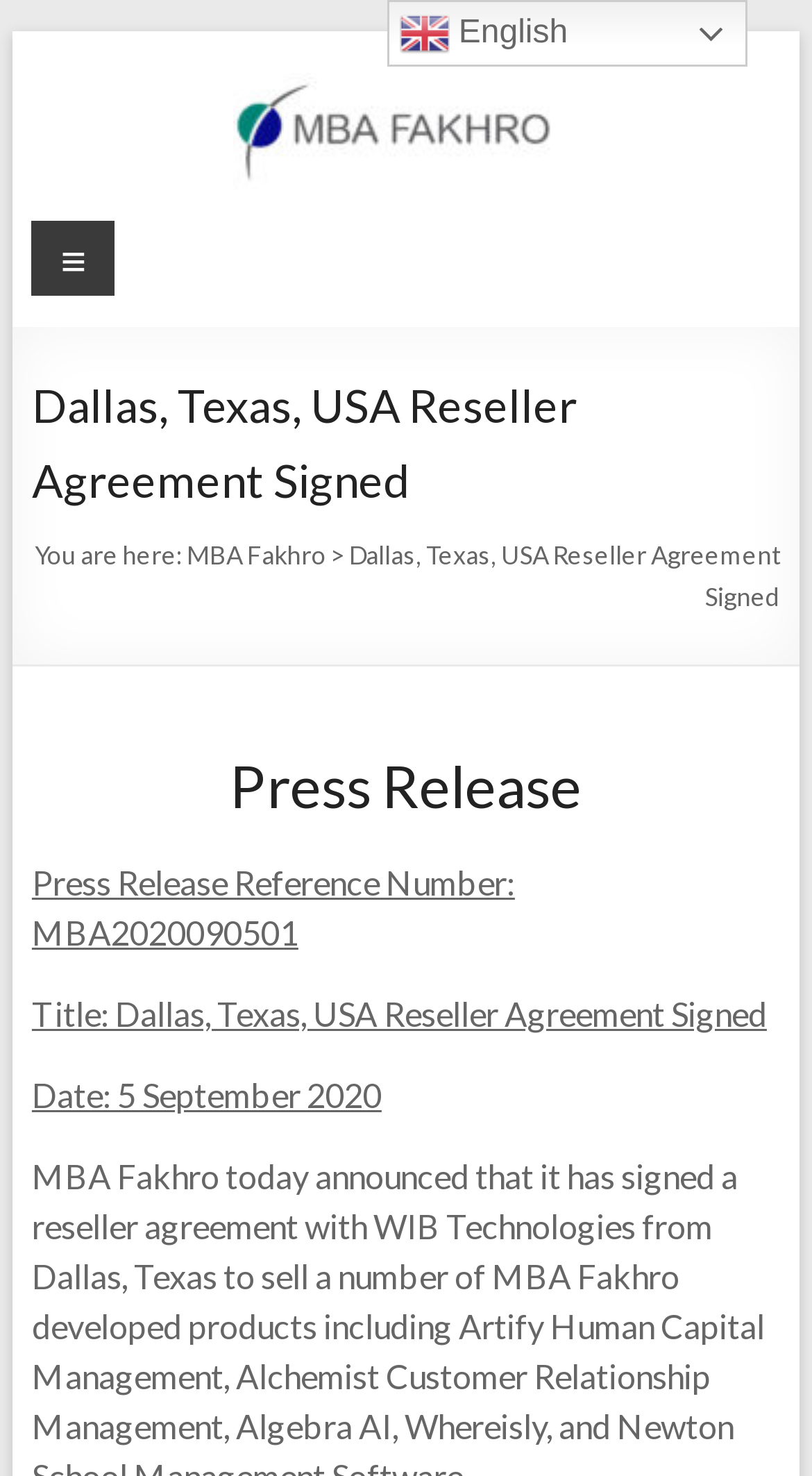Please identify the primary heading of the webpage and give its text content.

Dallas, Texas, USA Reseller Agreement Signed